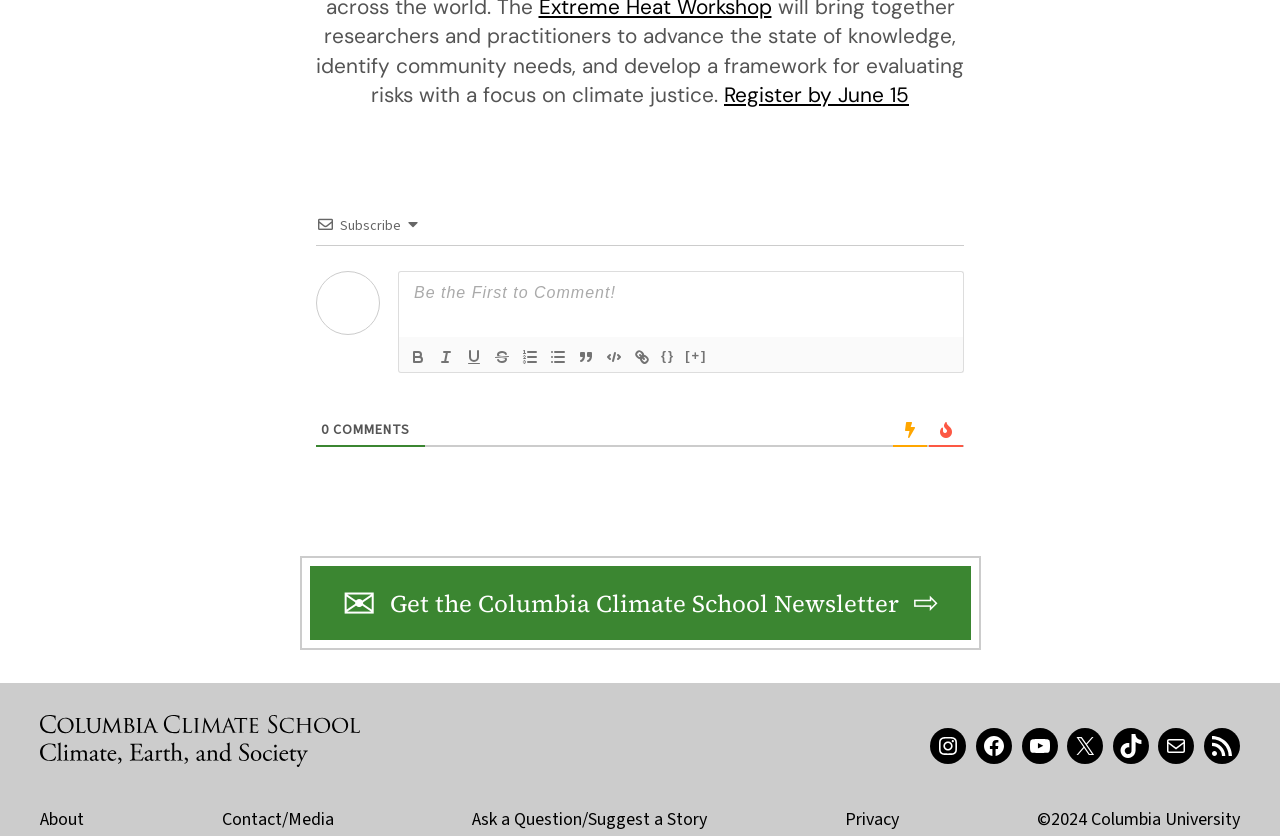Identify the bounding box coordinates of the area that should be clicked in order to complete the given instruction: "Visit the About page". The bounding box coordinates should be four float numbers between 0 and 1, i.e., [left, top, right, bottom].

[0.031, 0.965, 0.066, 0.995]